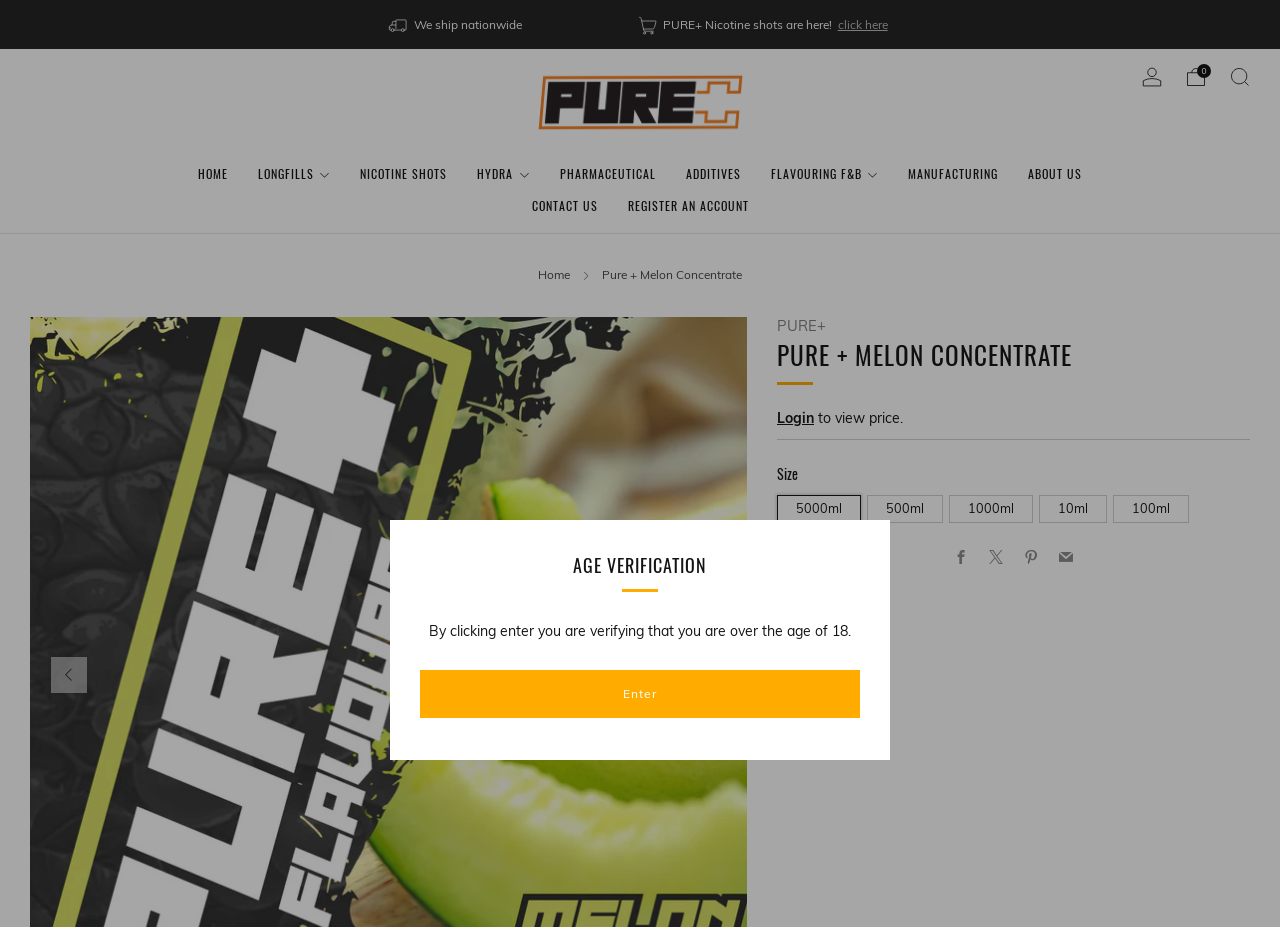Find and indicate the bounding box coordinates of the region you should select to follow the given instruction: "Learn 'How to use Beyond Compare for Text Compare'".

None